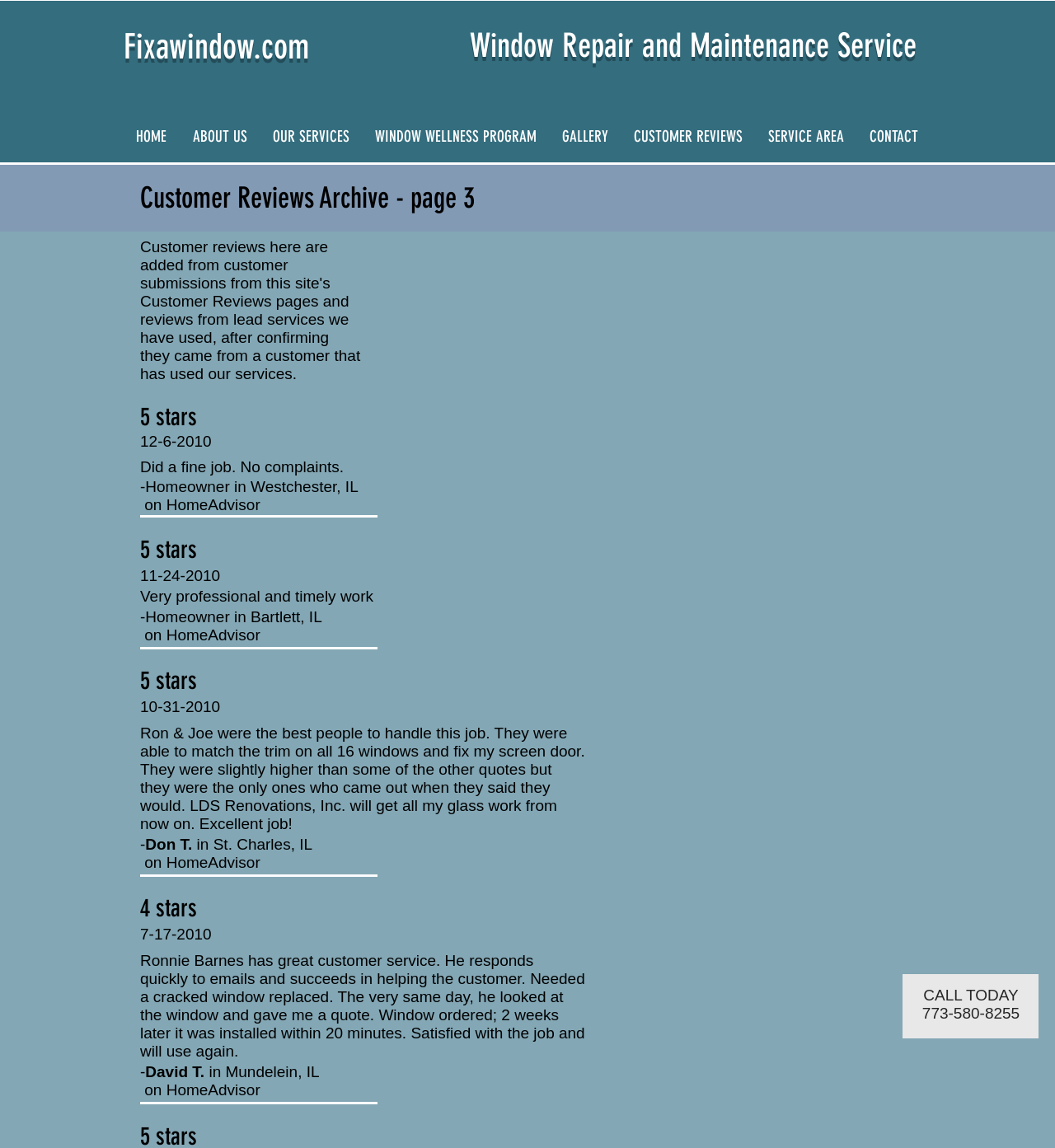Please determine the bounding box coordinates of the element's region to click in order to carry out the following instruction: "Call the phone number". The coordinates should be four float numbers between 0 and 1, i.e., [left, top, right, bottom].

[0.874, 0.875, 0.967, 0.89]